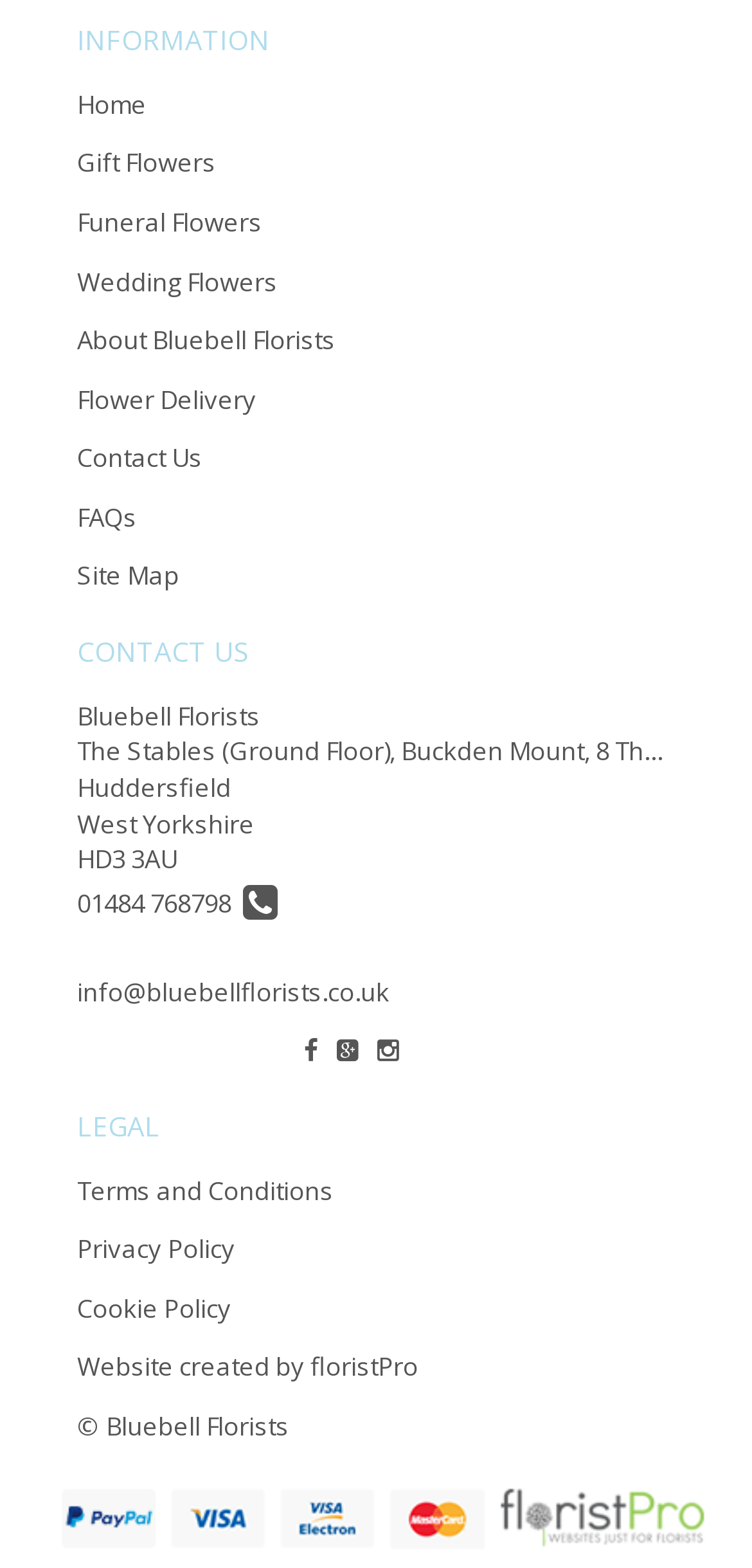Answer the following query with a single word or phrase:
What is the name of the florist?

Bluebell Florists